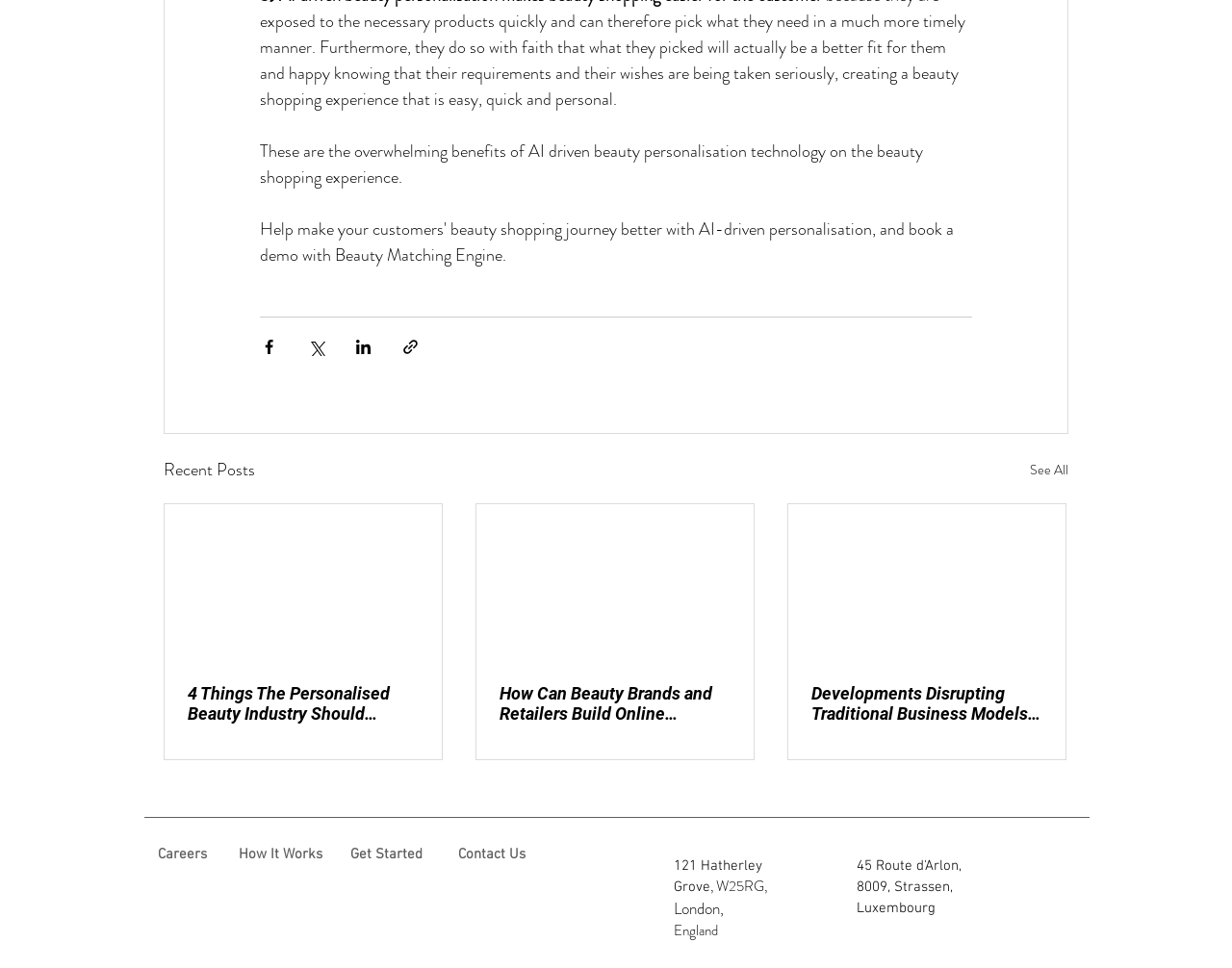Please determine the bounding box coordinates of the element's region to click in order to carry out the following instruction: "Get started". The coordinates should be four float numbers between 0 and 1, i.e., [left, top, right, bottom].

[0.258, 0.863, 0.369, 0.903]